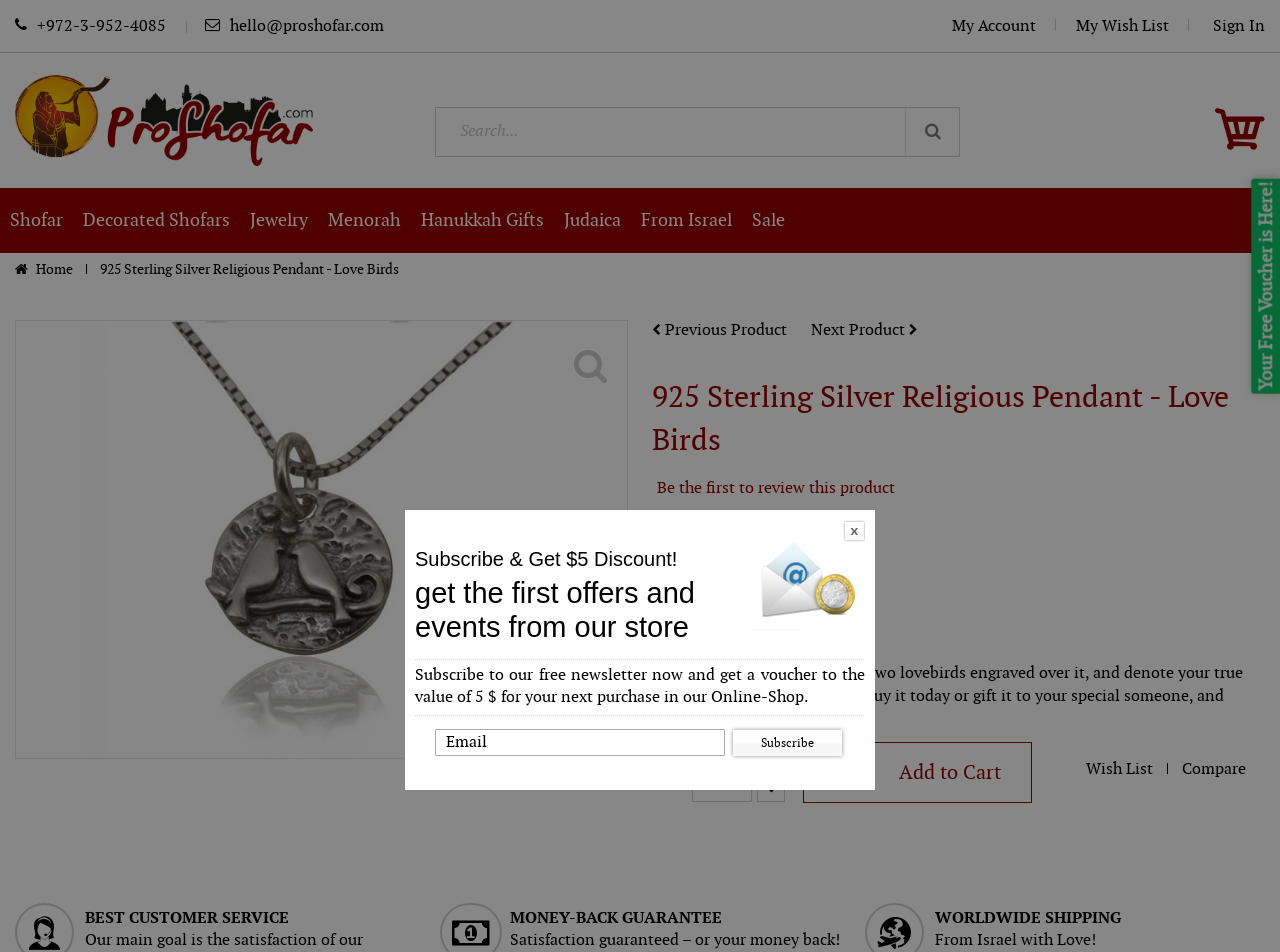Given the element description, predict the bounding box coordinates in the format (top-left x, top-left y, bottom-right x, bottom-right y). Make sure all values are between 0 and 1. Here is the element description: Jewelry

[0.188, 0.198, 0.248, 0.266]